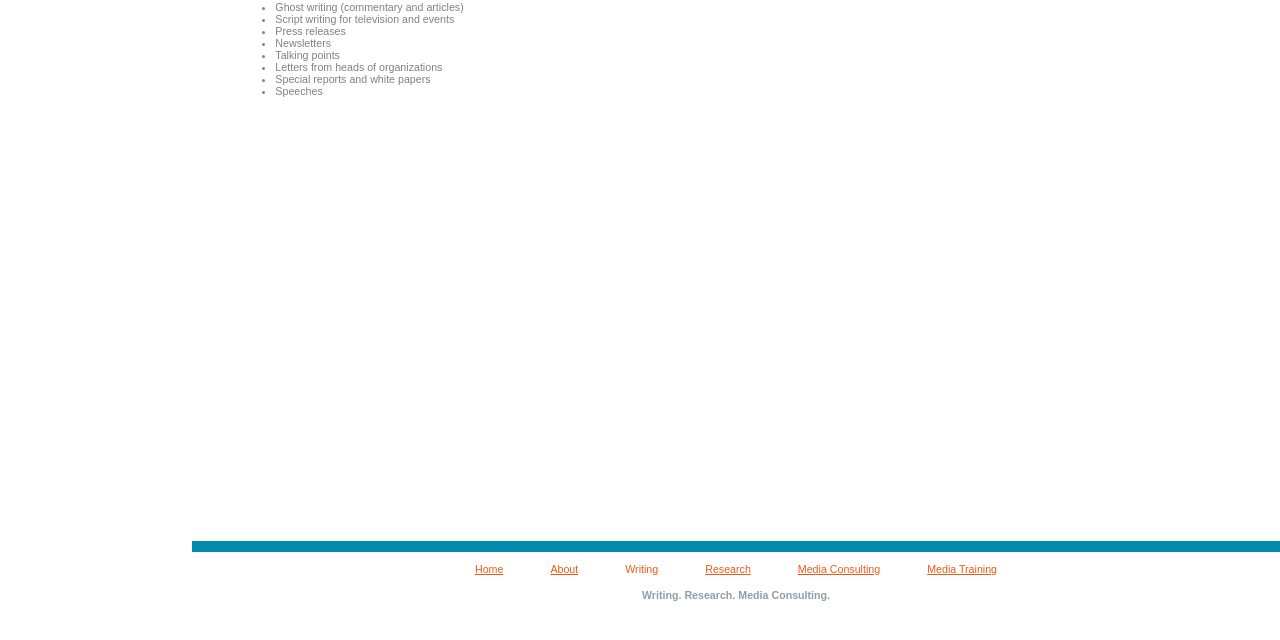Extract the bounding box coordinates of the UI element described: "Workplace Depression". Provide the coordinates in the format [left, top, right, bottom] with values ranging from 0 to 1.

None